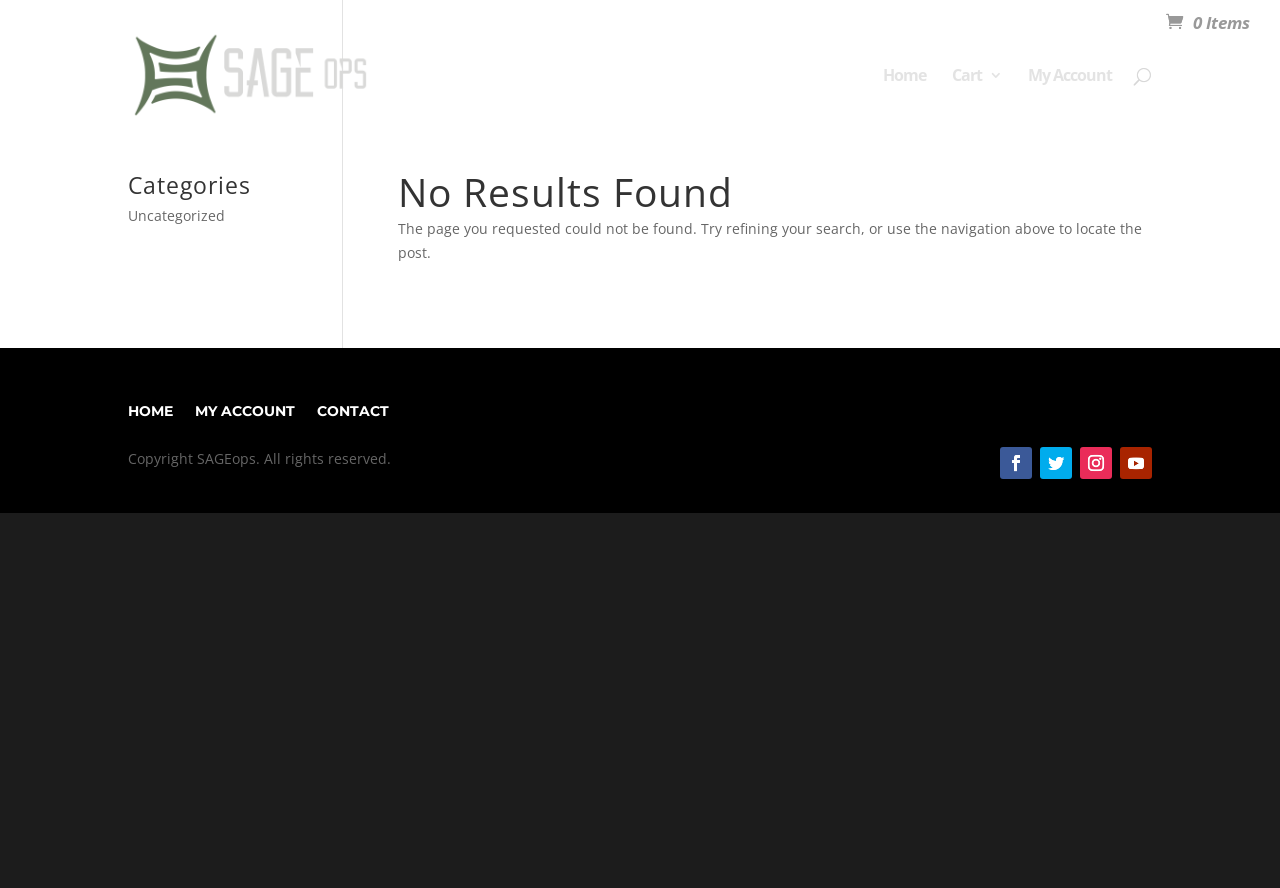Show the bounding box coordinates for the element that needs to be clicked to execute the following instruction: "Read the 'Real Estate Blog'". Provide the coordinates in the form of four float numbers between 0 and 1, i.e., [left, top, right, bottom].

None